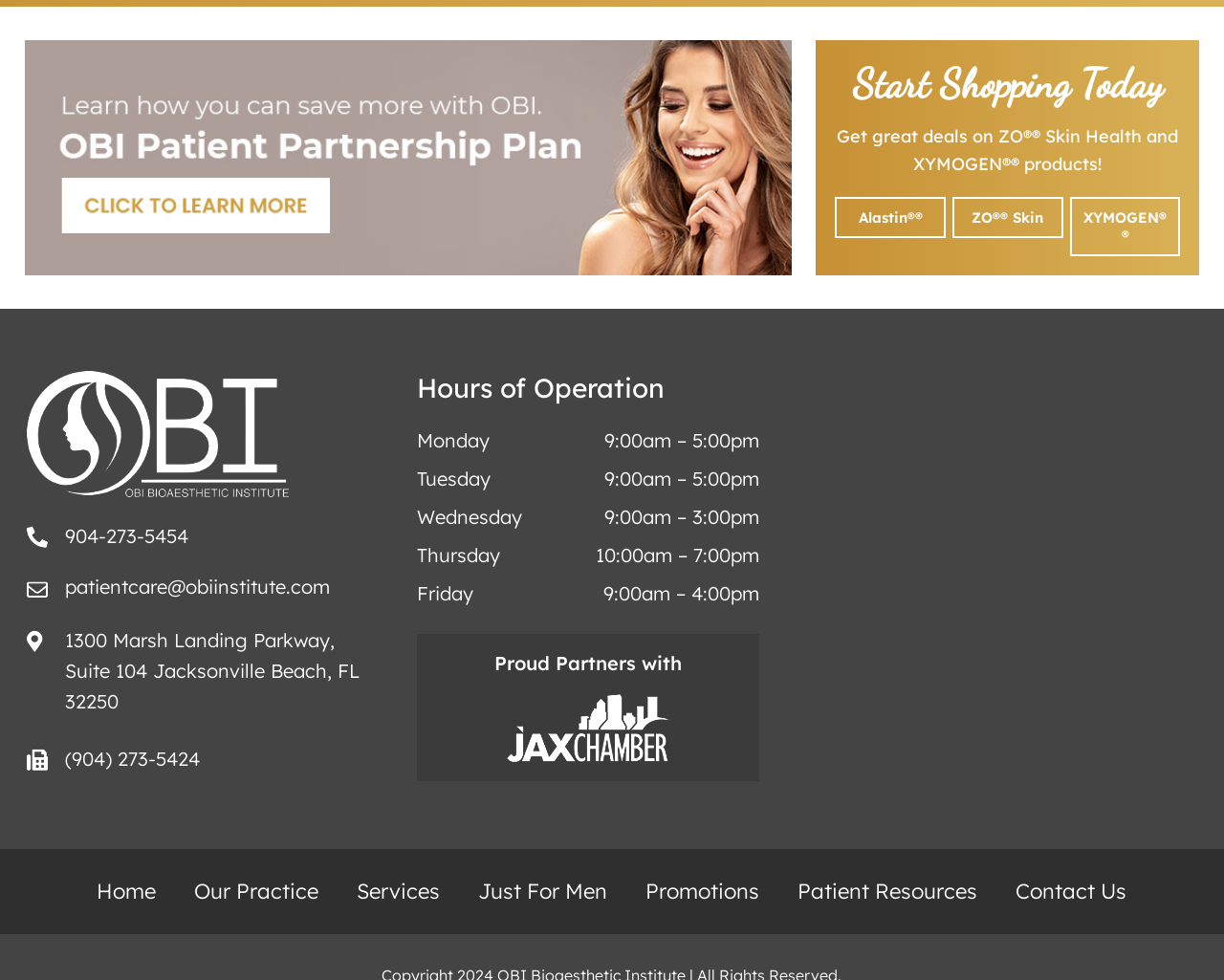Can you show the bounding box coordinates of the region to click on to complete the task described in the instruction: "Visit Alastin page"?

[0.682, 0.201, 0.773, 0.243]